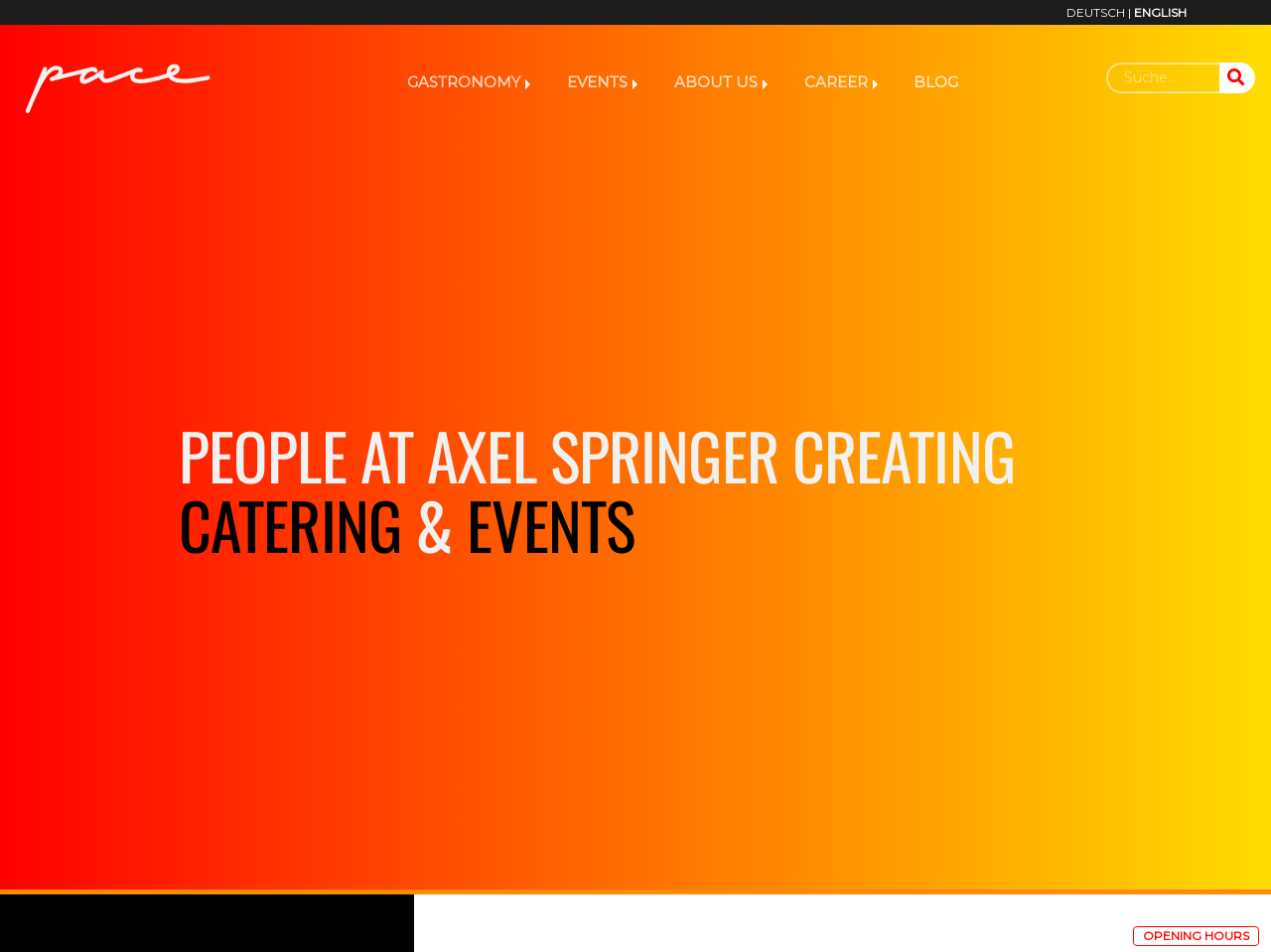Look at the image and write a detailed answer to the question: 
How many main categories are listed under 'PEOPLE AT AXEL SPRINGER CREATING CATERING & EVENTS'?

I looked at the links under the heading 'PEOPLE AT AXEL SPRINGER CREATING CATERING & EVENTS' and found that there are 2 main categories listed, which are 'CATERING' and 'EVENTS'.